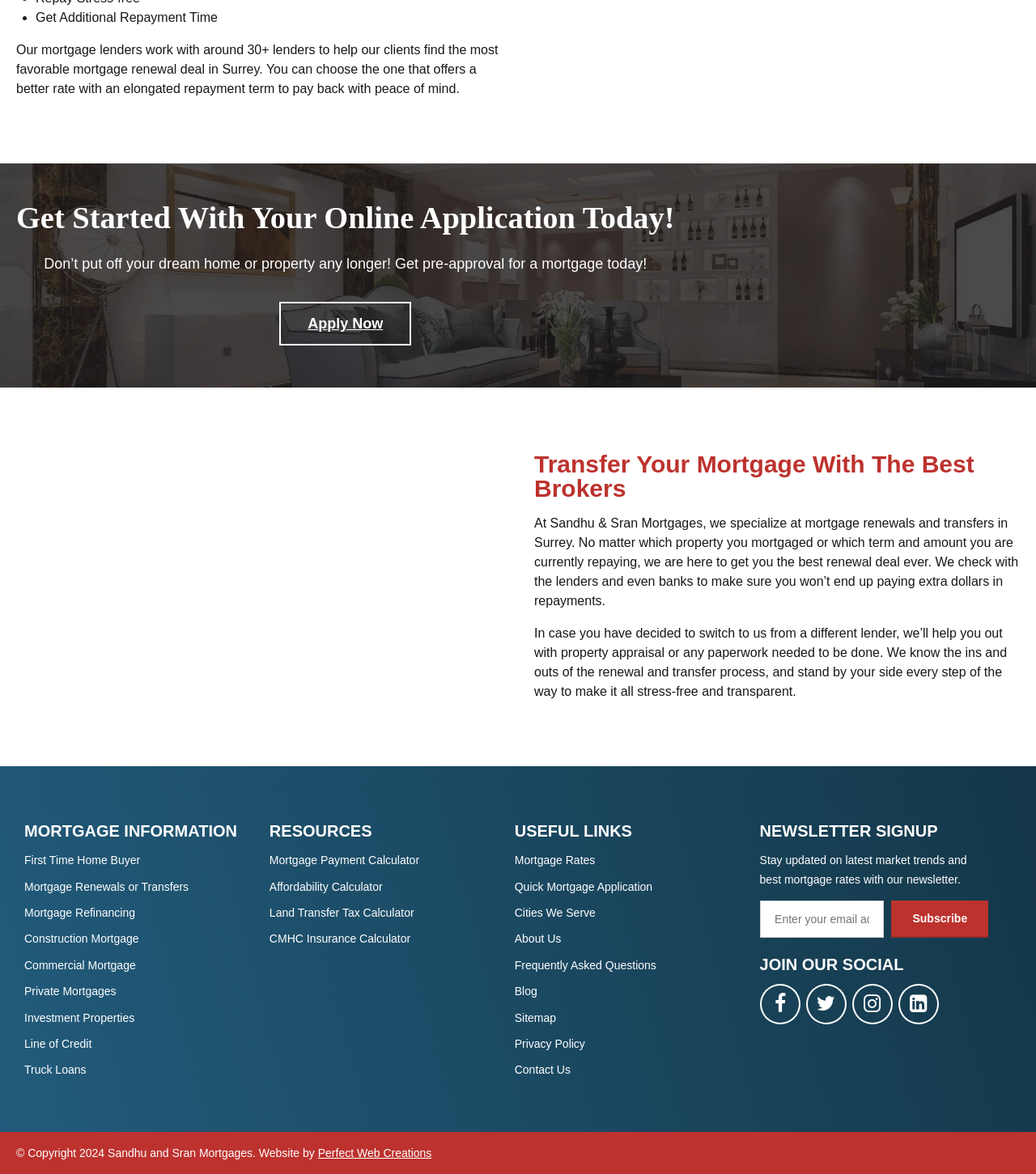What is the purpose of the 'Get Started With Your Online Application Today!' section?
Please use the image to deliver a detailed and complete answer.

The section with the heading 'Get Started With Your Online Application Today!' is likely encouraging users to start their online application for a mortgage, as it is followed by a call-to-action button 'Apply Now'.